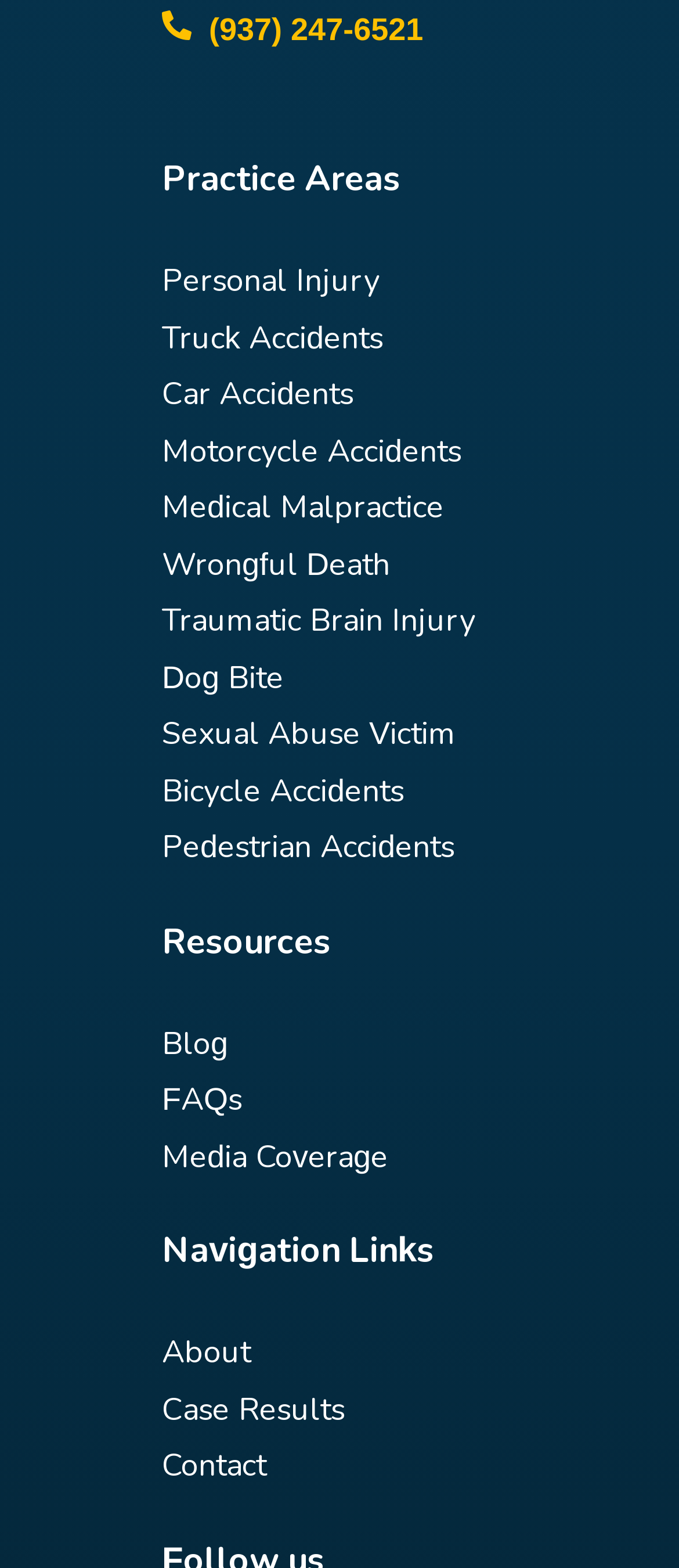Kindly respond to the following question with a single word or a brief phrase: 
What is the last resource listed on the webpage?

Media Coverage